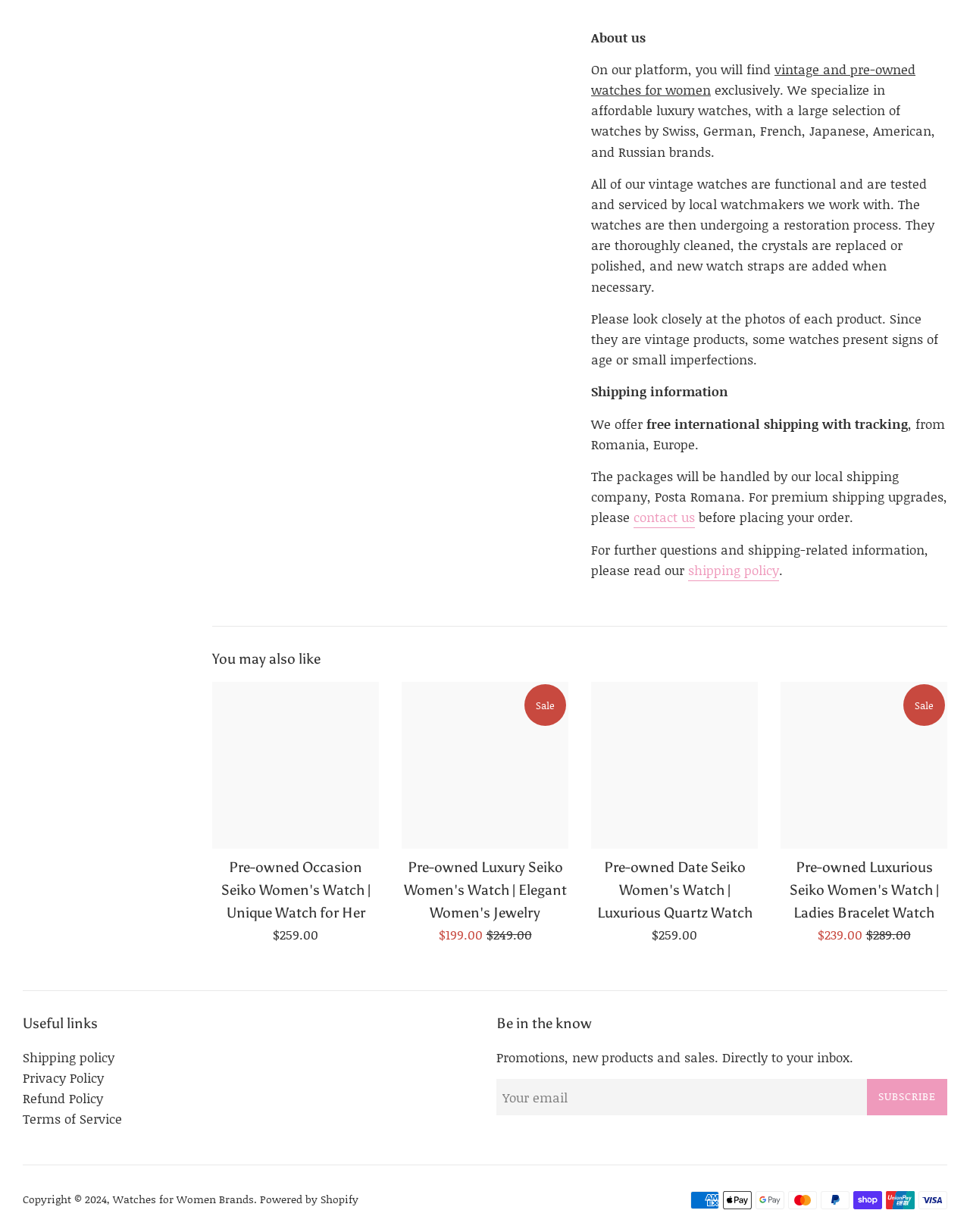Find the UI element described as: "parent_node: SUBSCRIBE name="contact[email]" placeholder="Your email"" and predict its bounding box coordinates. Ensure the coordinates are four float numbers between 0 and 1, [left, top, right, bottom].

[0.512, 0.778, 0.894, 0.807]